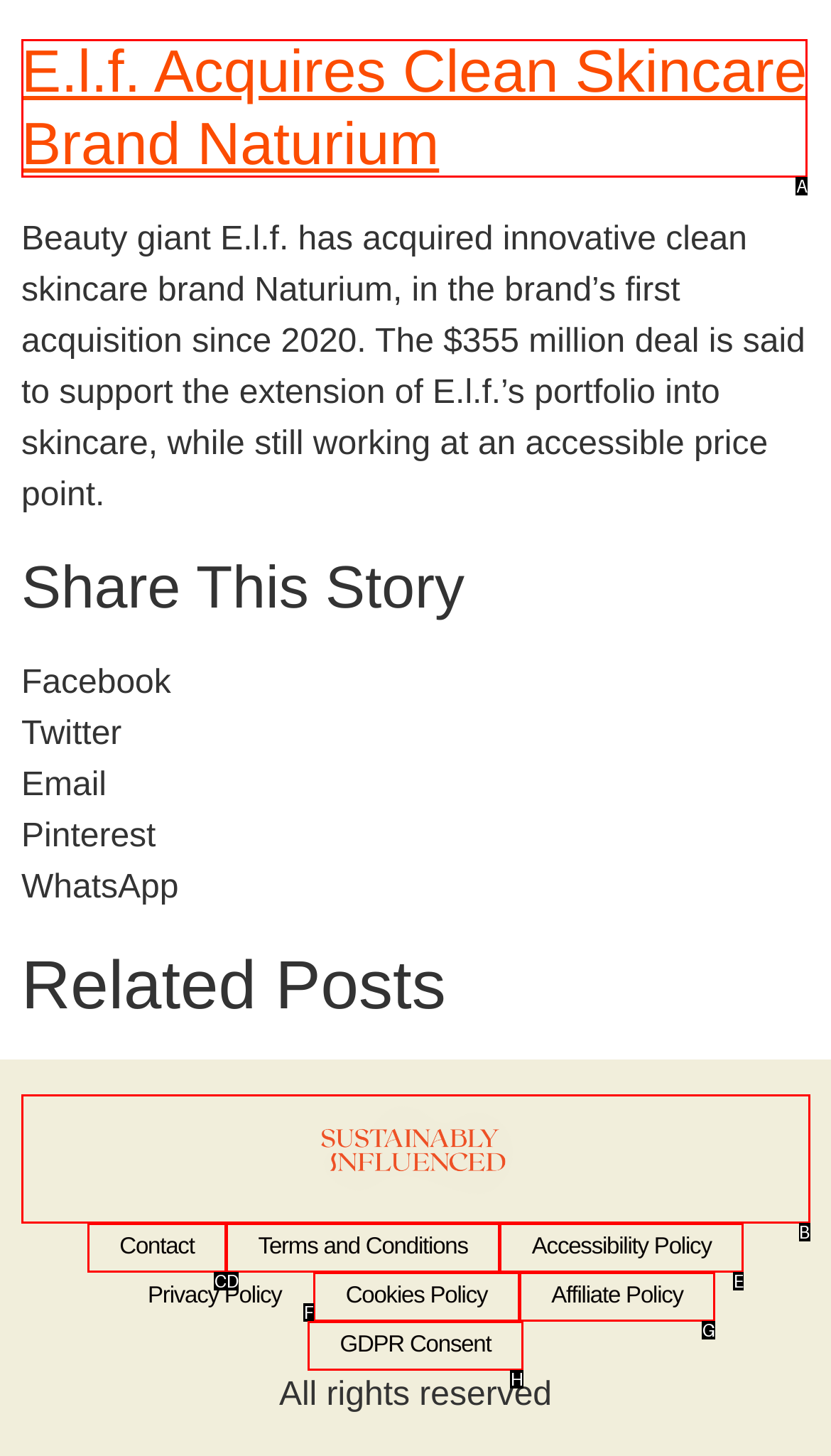Given the description: alt="Sustainably Influenced logo", determine the corresponding lettered UI element.
Answer with the letter of the selected option.

B